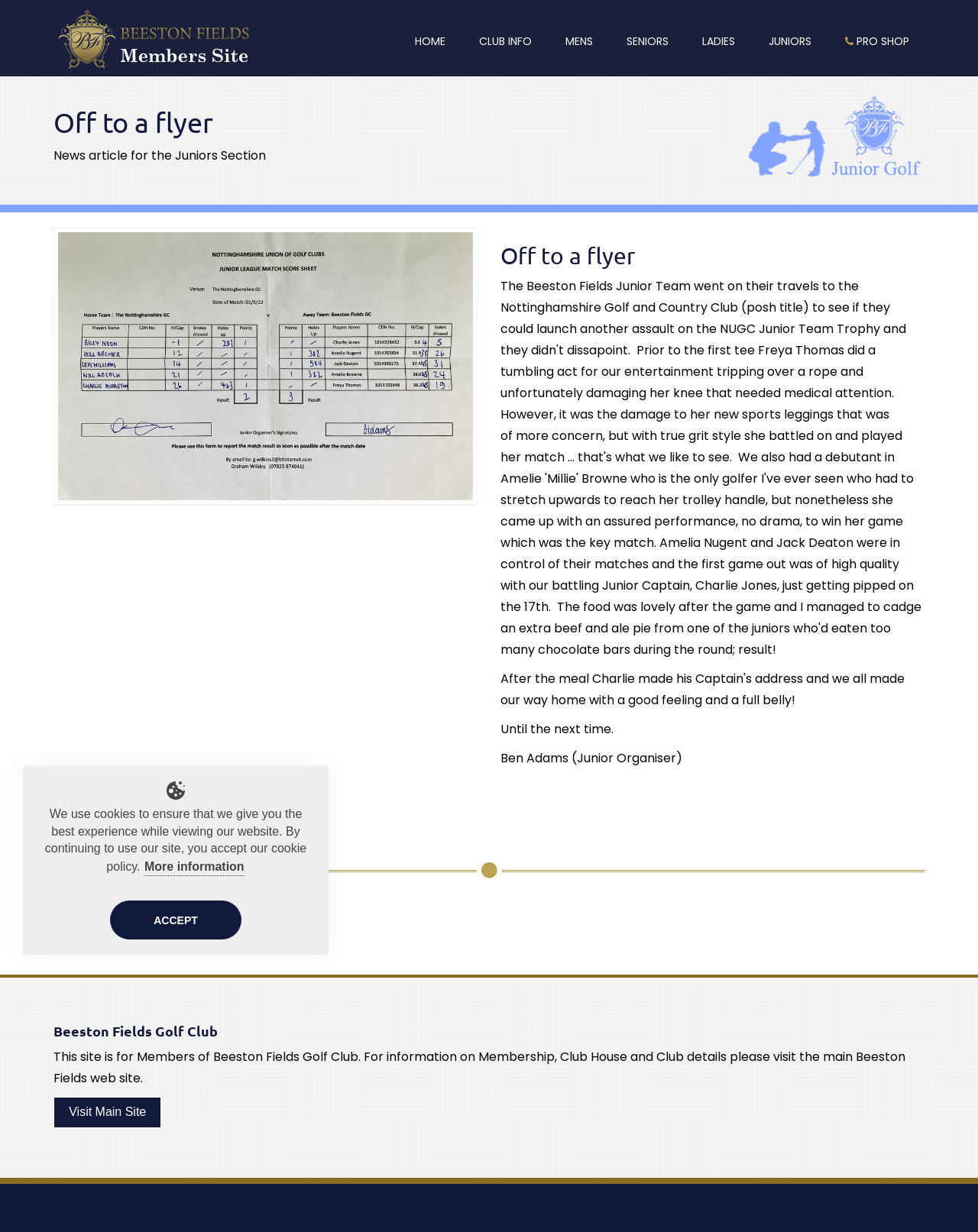Find the bounding box coordinates of the element you need to click on to perform this action: 'View all juniors articles'. The coordinates should be represented by four float values between 0 and 1, in the format [left, top, right, bottom].

[0.055, 0.665, 0.217, 0.691]